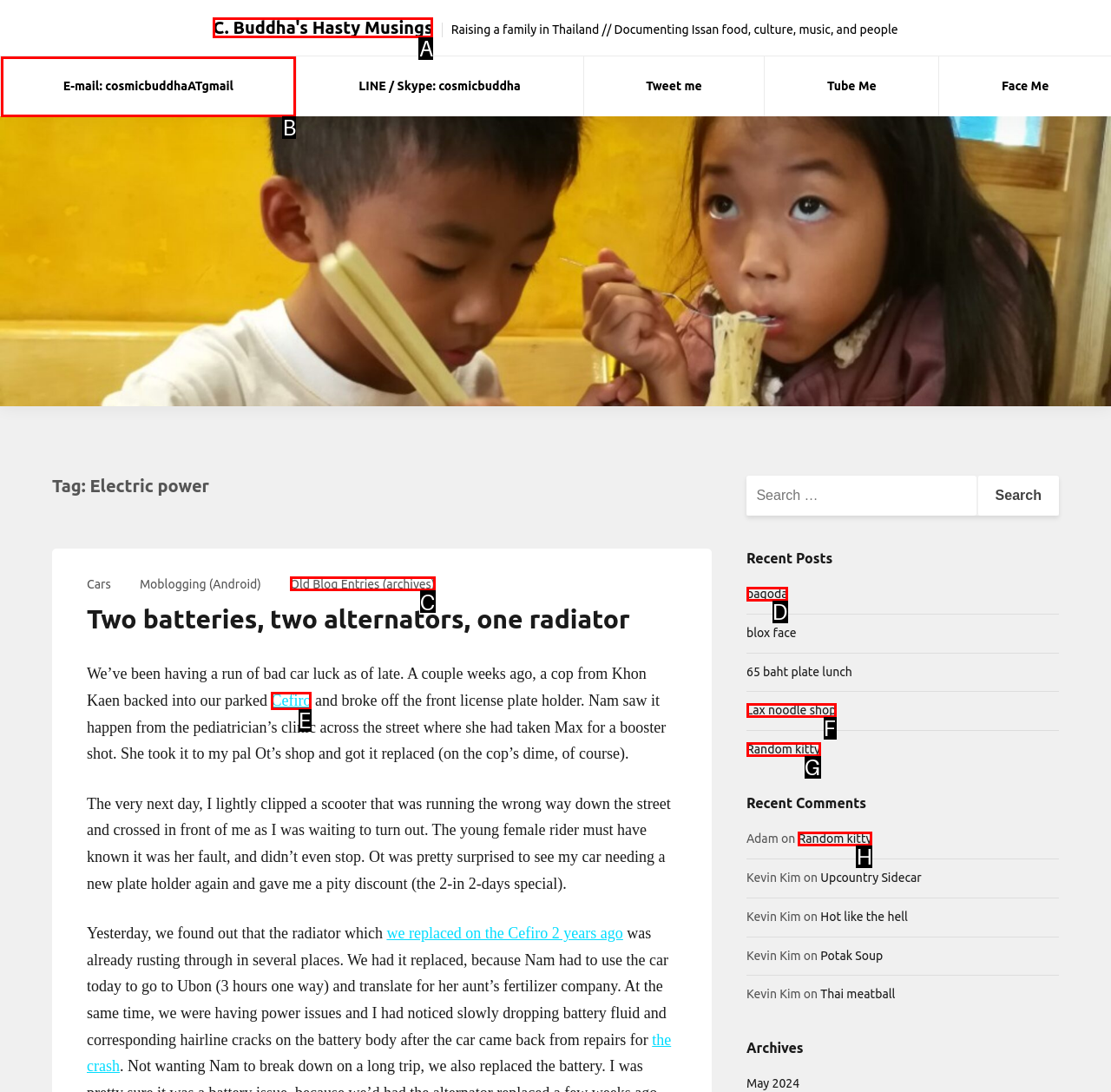Match the description: Lax noodle shop to the correct HTML element. Provide the letter of your choice from the given options.

F